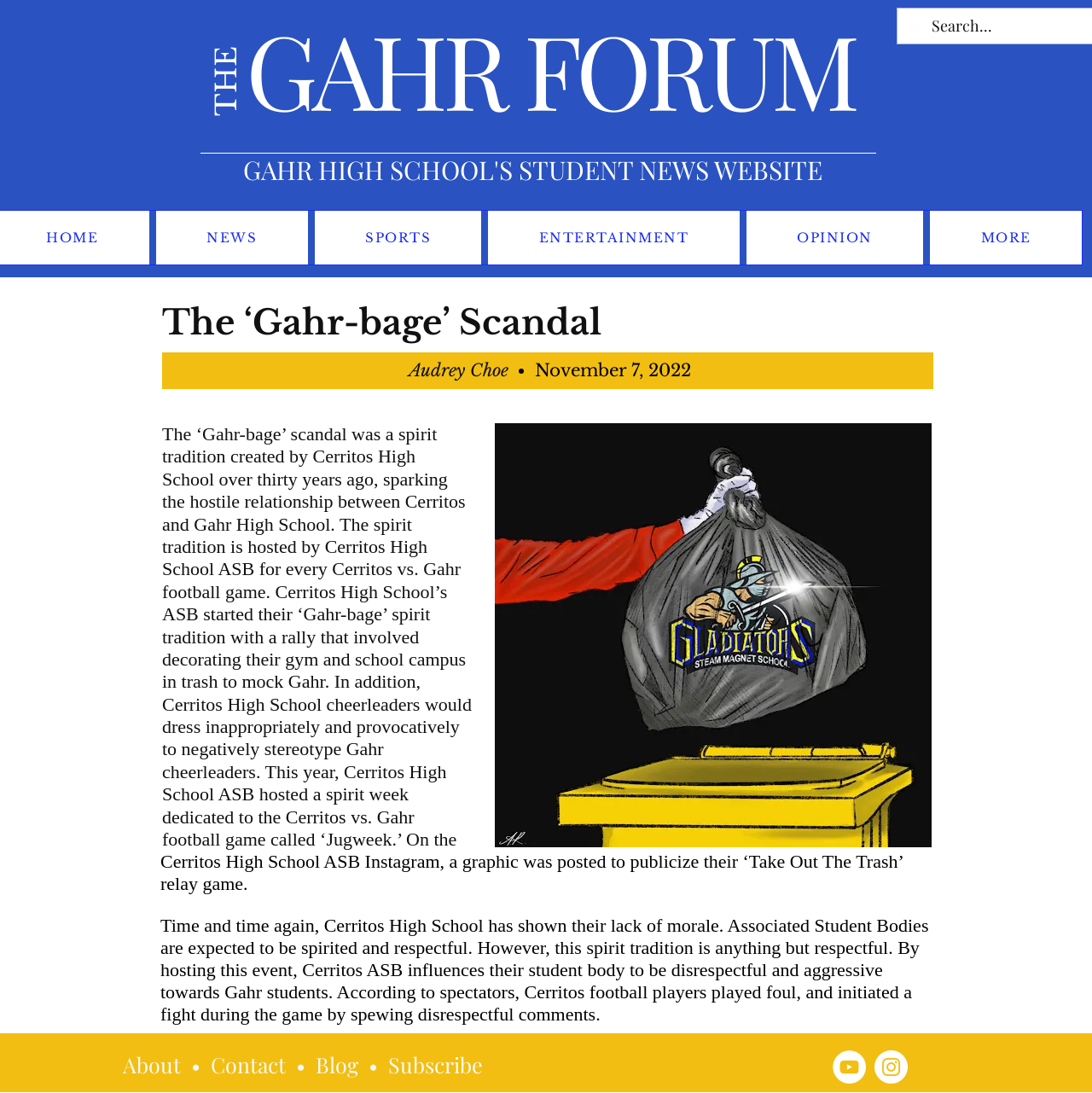Kindly determine the bounding box coordinates for the clickable area to achieve the given instruction: "Visit Audrey Choe's profile".

[0.374, 0.329, 0.465, 0.348]